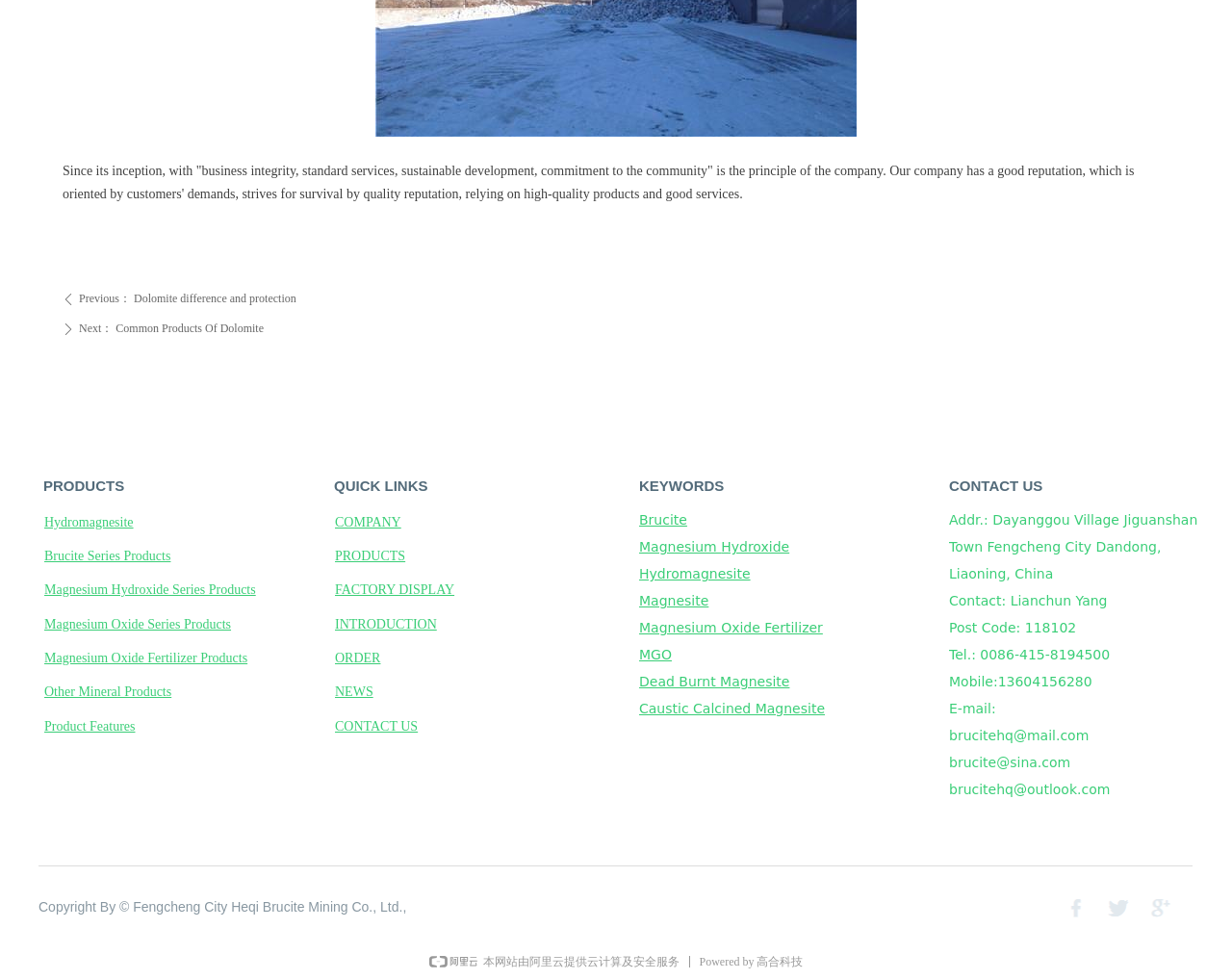What is the contact person's name?
Can you offer a detailed and complete answer to this question?

The contact person's name can be found in the 'CONTACT US' section of the webpage, which lists the contact information, including the name 'Lianchun Yang'.